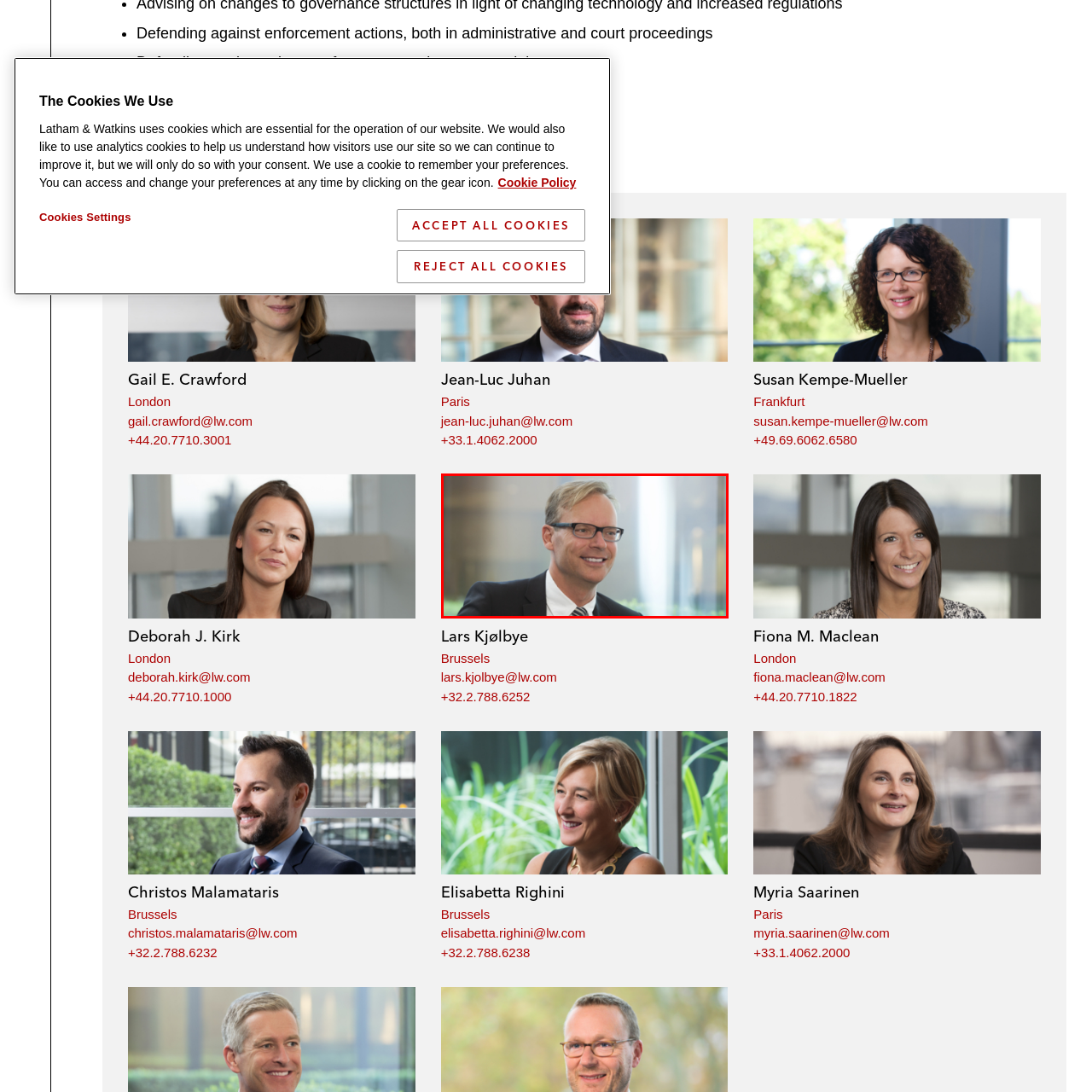Write a comprehensive caption detailing the image within the red boundary.

The image features Lars Kjølbye, a professional who is likely associated with a law firm or corporate entity, given the context of contact information and links provided. In the photo, he is depicted in a business suit, offering a warm smile, which conveys approachability and confidence. The setting appears to be a modern office environment, with soft lighting highlighting his features, creating an inviting atmosphere. Lars is positioned as a key contact, with his professional details such as location, email, and phone number readily accessible, suggesting he plays an important role in his organization, possibly within a legal or consulting capacity.